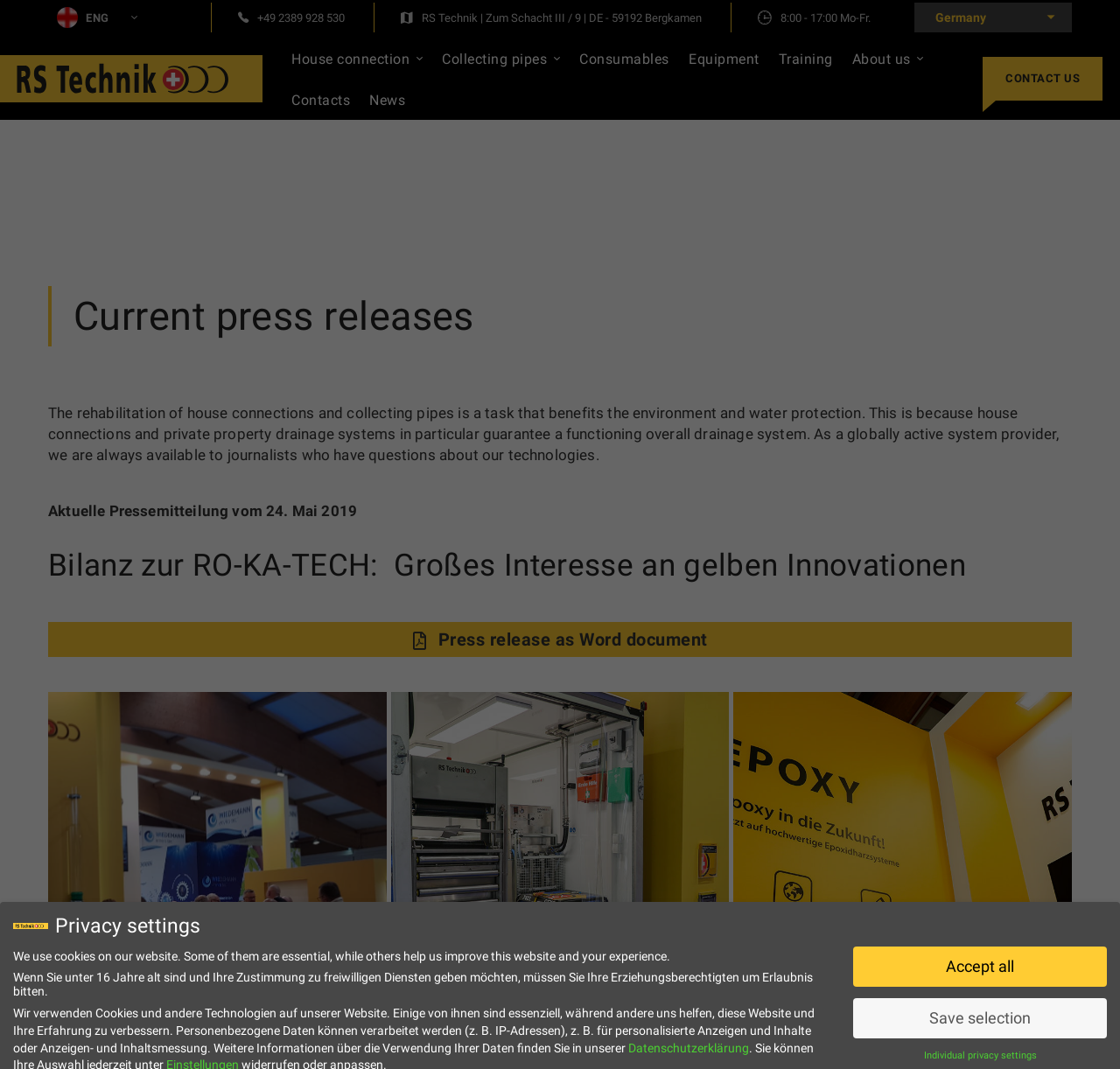Please locate the bounding box coordinates of the element that should be clicked to complete the given instruction: "View the current press releases".

[0.066, 0.27, 0.957, 0.322]